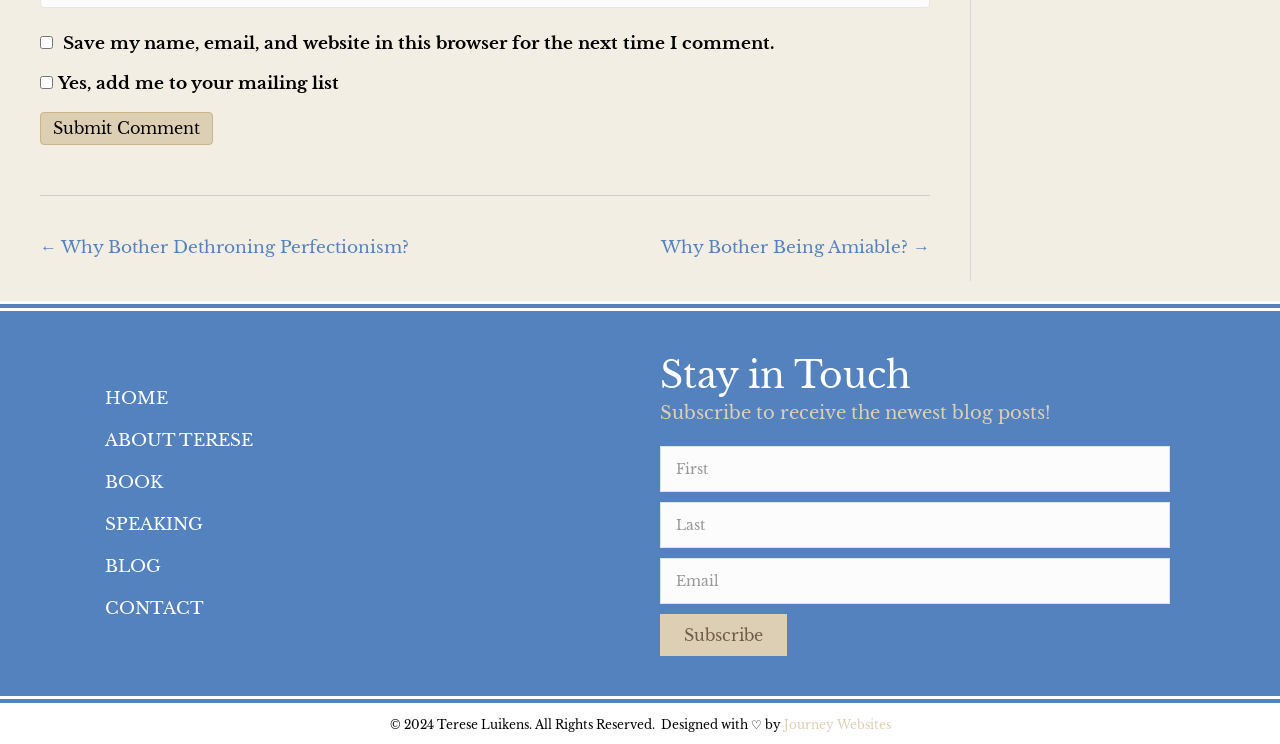Give a short answer using one word or phrase for the question:
How many main links are available in the top navigation?

6